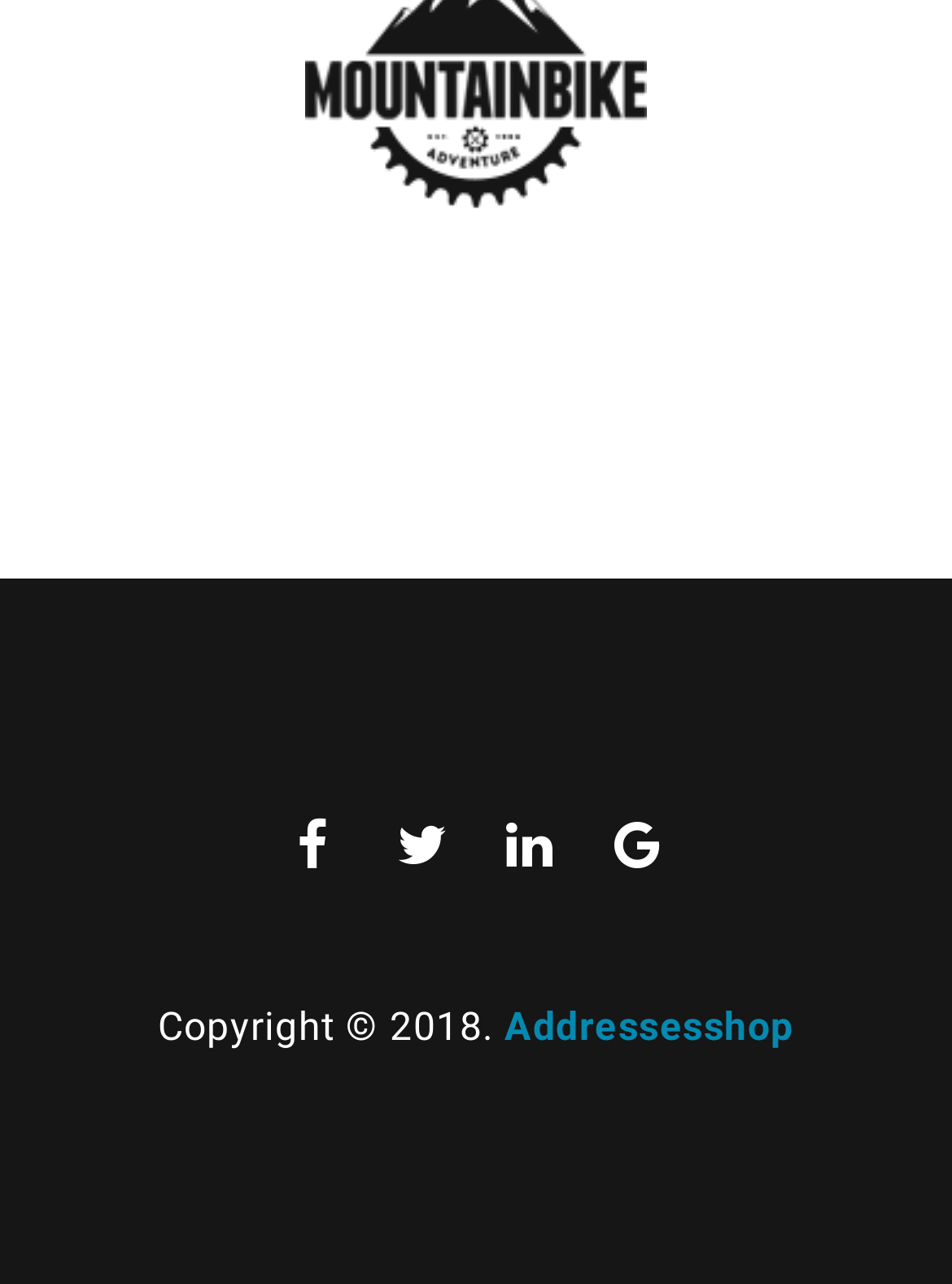What is the position of the copyright information?
Using the image as a reference, give an elaborate response to the question.

I analyzed the bounding box coordinates of the elements on the webpage and found that the copyright information has a y1 coordinate of 0.781, which is near the bottom of the webpage. Therefore, the copyright information is positioned at the bottom of the webpage.